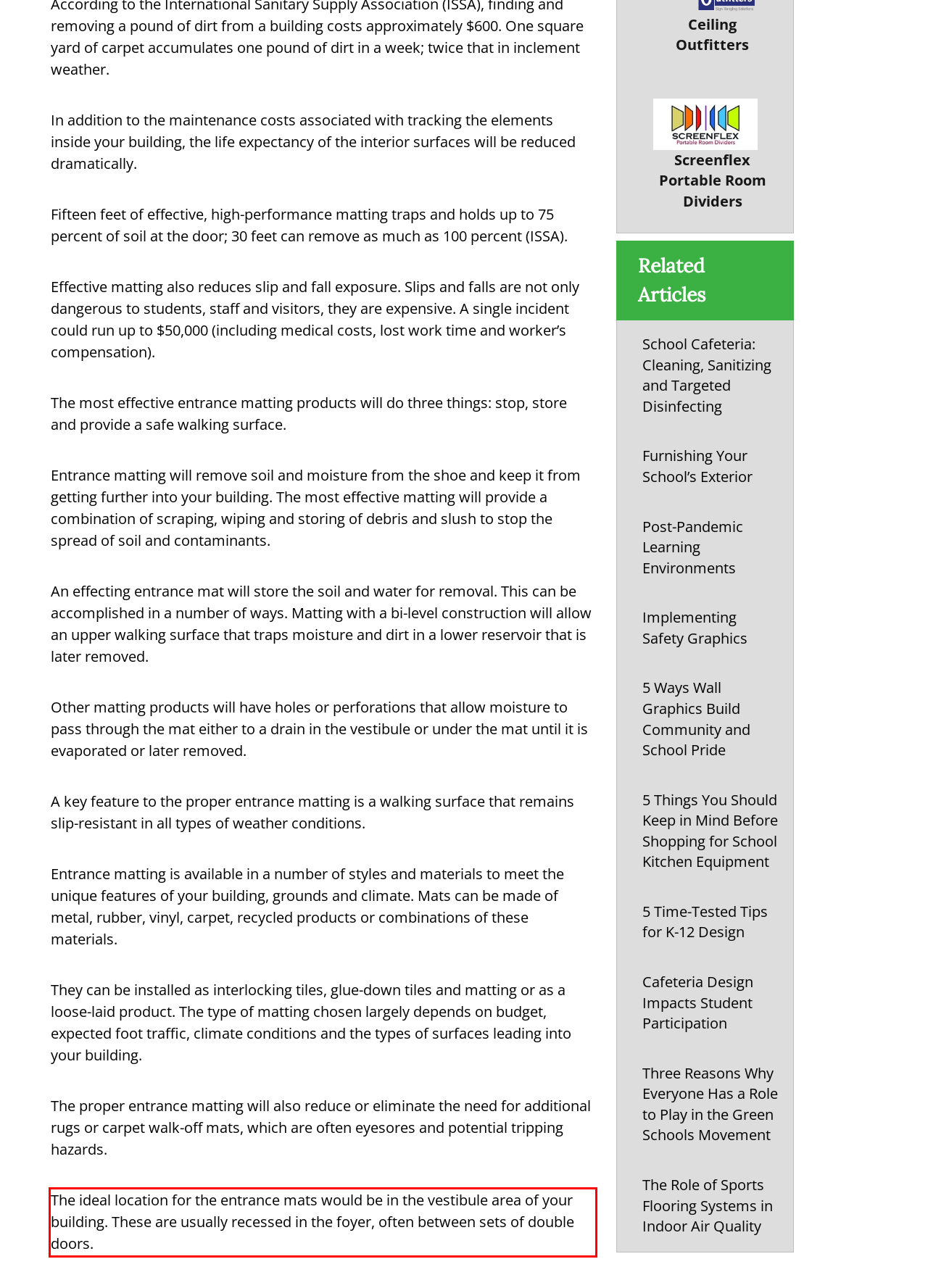With the given screenshot of a webpage, locate the red rectangle bounding box and extract the text content using OCR.

The ideal location for the entrance mats would be in the vestibule area of your building. These are usually recessed in the foyer, often between sets of double doors.